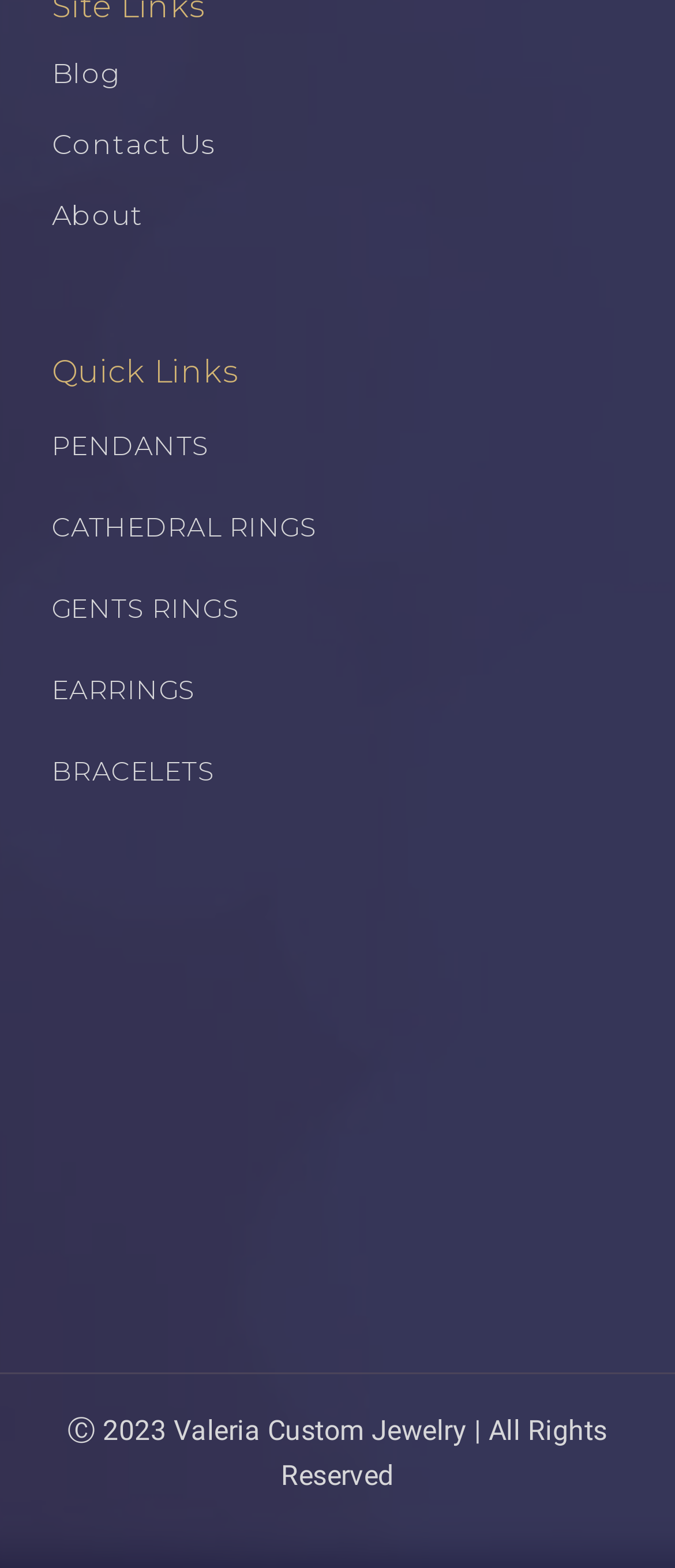Determine the bounding box coordinates of the clickable element necessary to fulfill the instruction: "Go to the 'Valeria Custom Jewelry' homepage". Provide the coordinates as four float numbers within the 0 to 1 range, i.e., [left, top, right, bottom].

[0.257, 0.901, 0.692, 0.922]